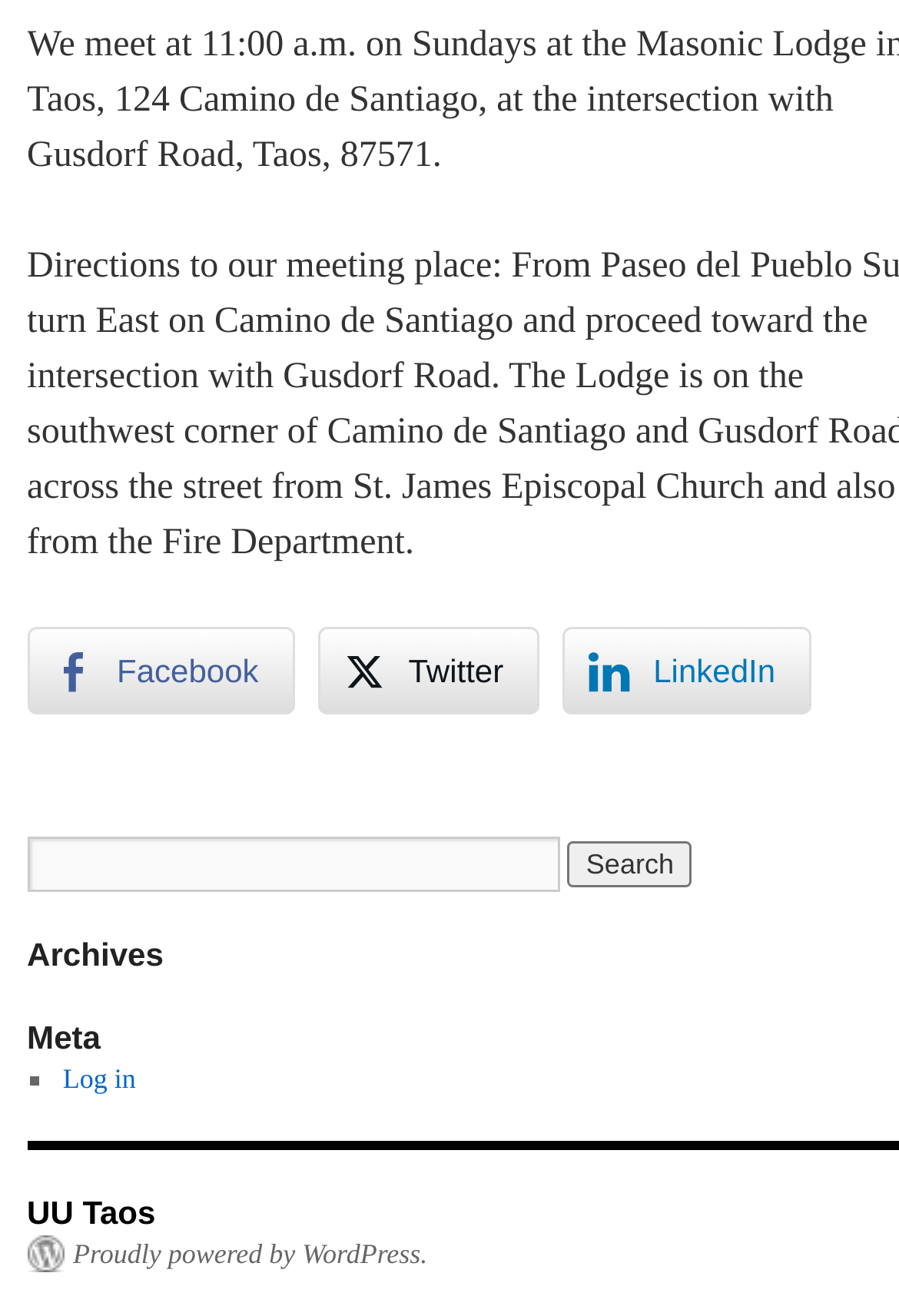Please identify the bounding box coordinates of the element I need to click to follow this instruction: "Share on Facebook".

[0.03, 0.477, 0.329, 0.543]